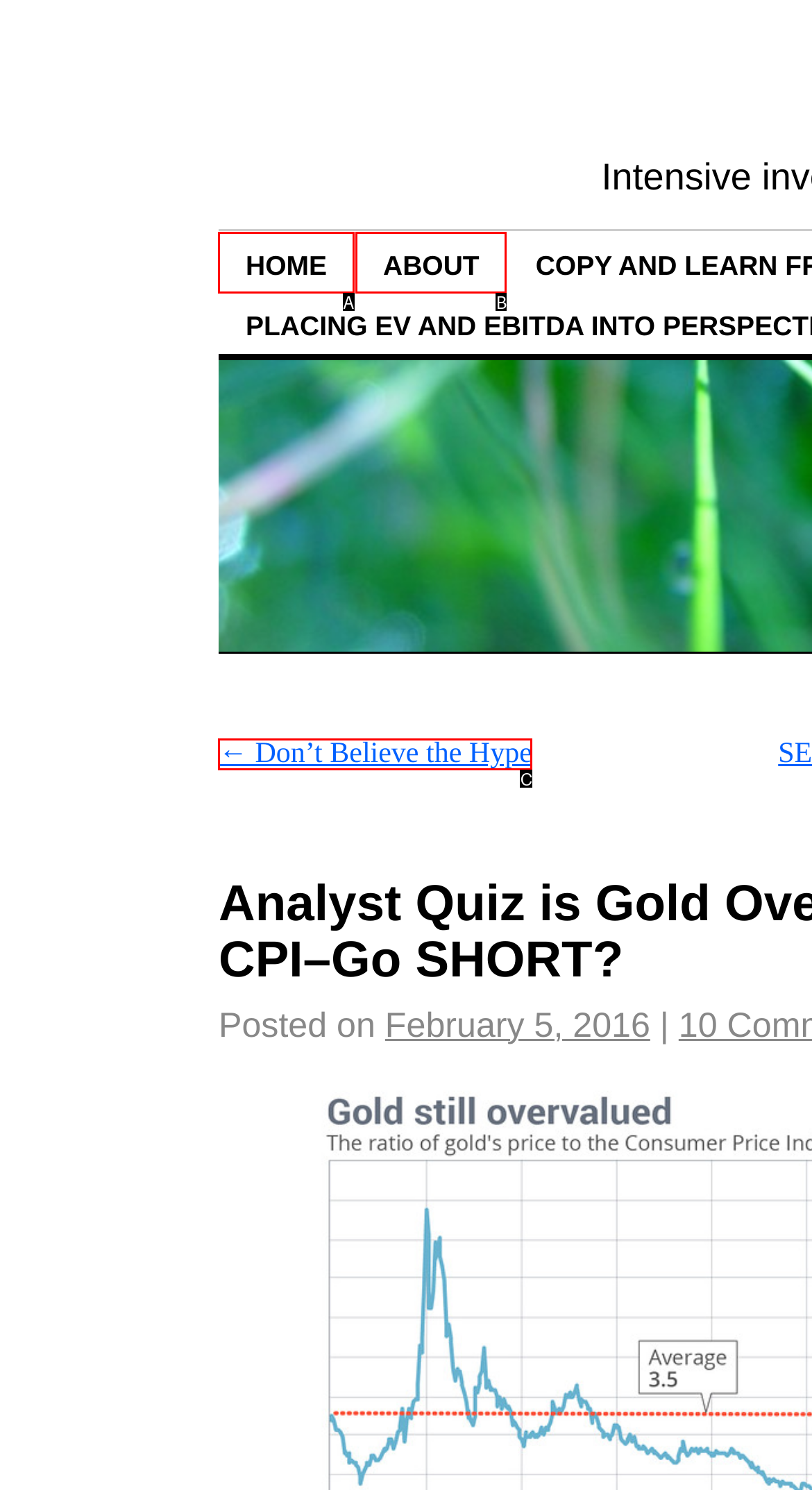Given the description: ← Don’t Believe the Hype, identify the matching HTML element. Provide the letter of the correct option.

C